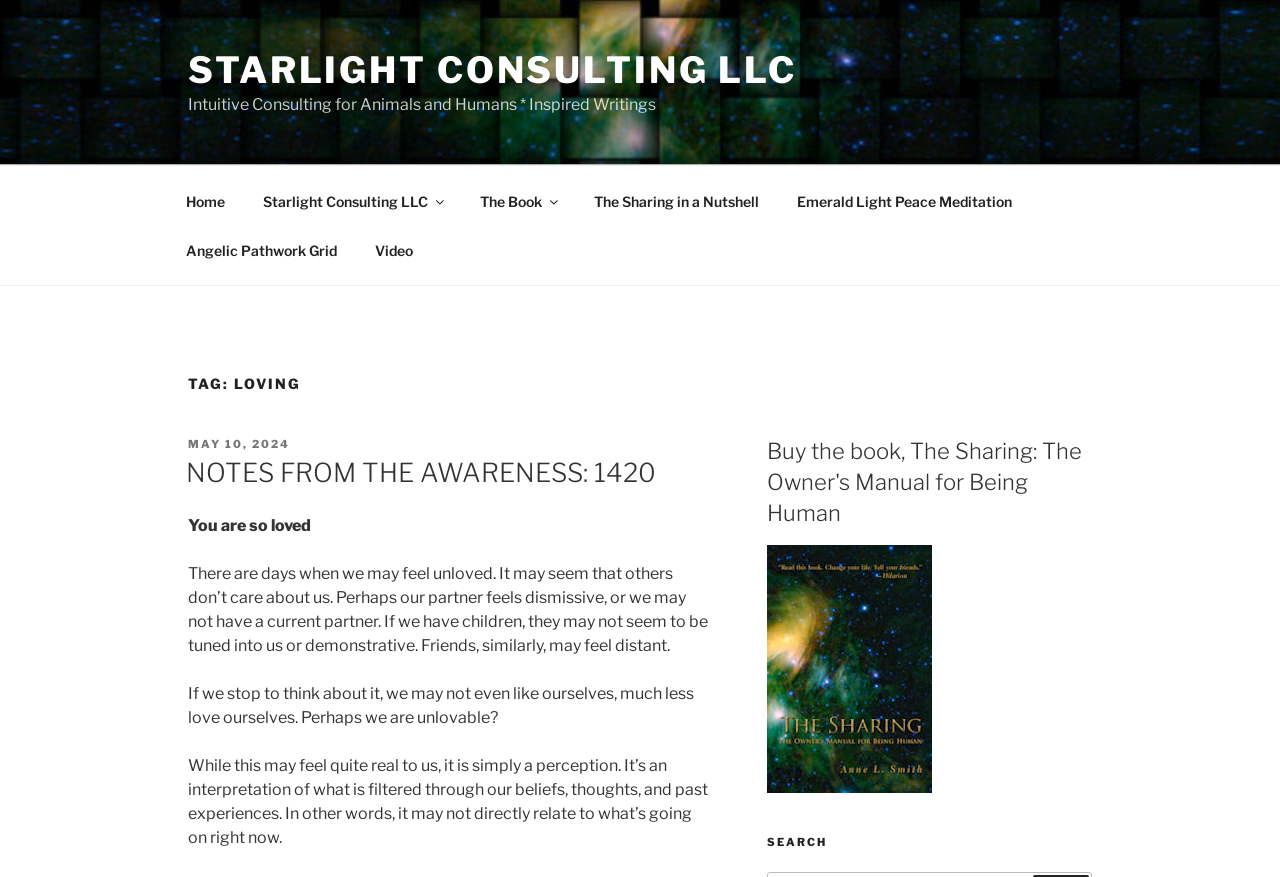Can you determine the bounding box coordinates of the area that needs to be clicked to fulfill the following instruction: "Search"?

[0.599, 0.952, 0.853, 0.97]